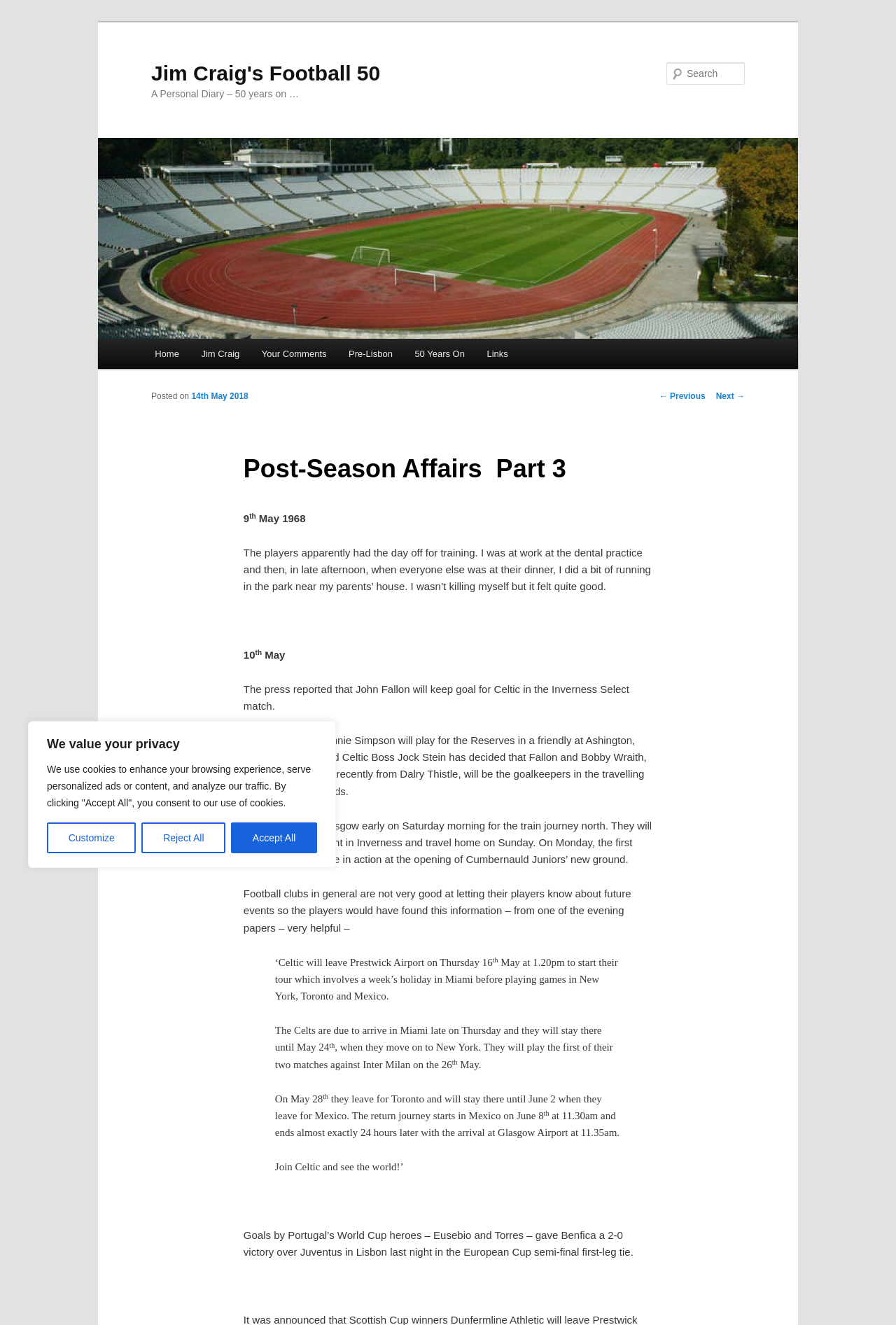Find the bounding box coordinates for the HTML element specified by: "14th May 2018".

[0.214, 0.296, 0.277, 0.303]